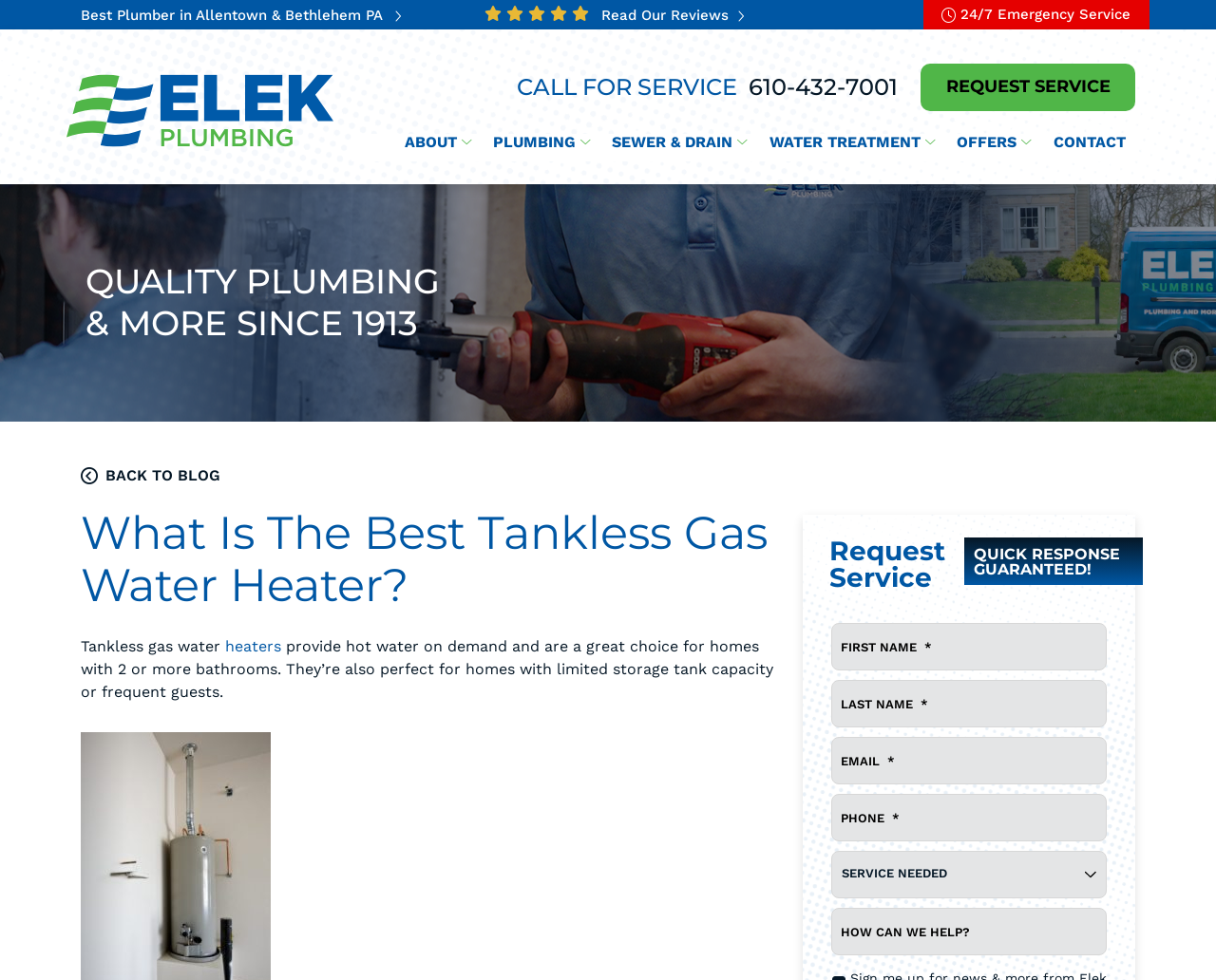Kindly provide the bounding box coordinates of the section you need to click on to fulfill the given instruction: "Click the 'ABOUT' menu".

[0.323, 0.137, 0.396, 0.165]